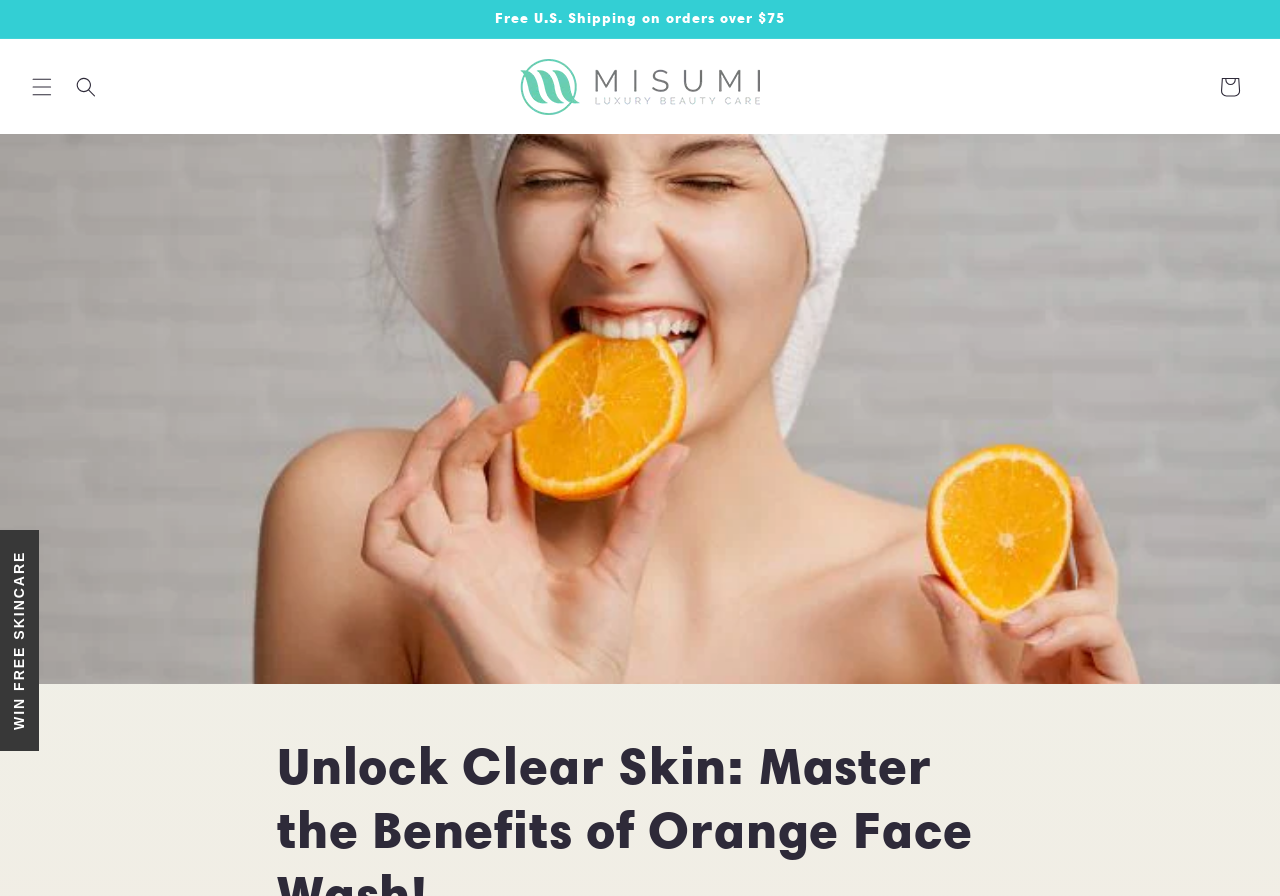Find the bounding box coordinates for the HTML element described as: "parent_node: Cart". The coordinates should consist of four float values between 0 and 1, i.e., [left, top, right, bottom].

[0.4, 0.057, 0.6, 0.136]